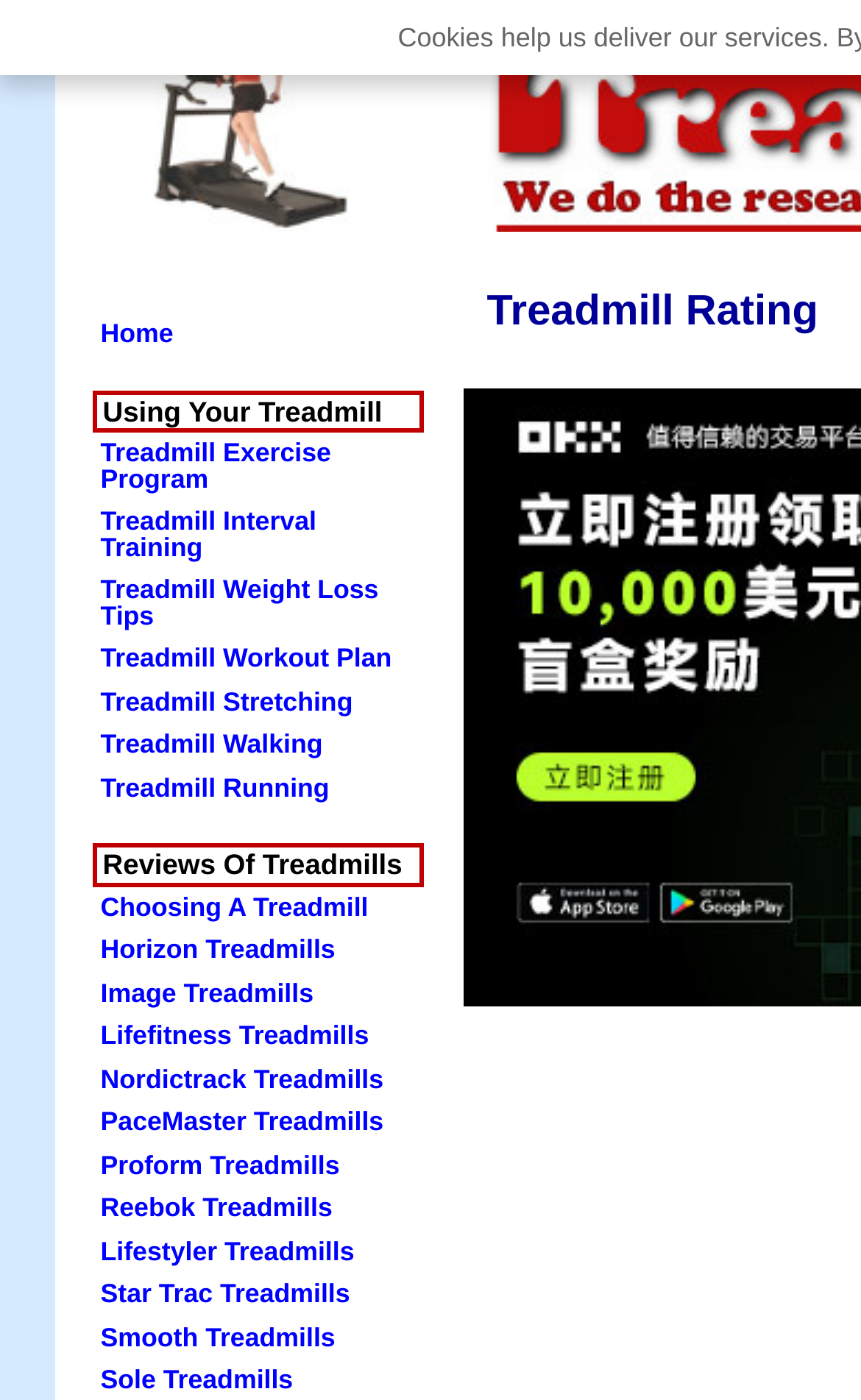Generate a comprehensive description of the webpage.

This webpage is about treadmill ratings and reviews. At the top left corner, there is a link to "return to homepage" with an accompanying image. Next to it, there are several links to different sections of the website, including "Home", "Treadmill Exercise Program", "Treadmill Interval Training", and others, all aligned vertically.

Below these links, there is a section with a heading "Using Your Treadmill" followed by a list of links to various treadmill-related topics, such as "Treadmill Weight Loss Tips", "Treadmill Workout Plan", and "Treadmill Running". These links are also aligned vertically and take up a significant portion of the page.

Further down, there is another section with a heading "Reviews Of Treadmills" followed by a list of links to specific treadmill brands, including "Horizon Treadmills", "Image Treadmills", "Lifefitness Treadmills", and others. These links are also aligned vertically and continue down the page.

Overall, the webpage is densely packed with links to various treadmill-related topics and brands, making it a comprehensive resource for users looking for information on treadmills.